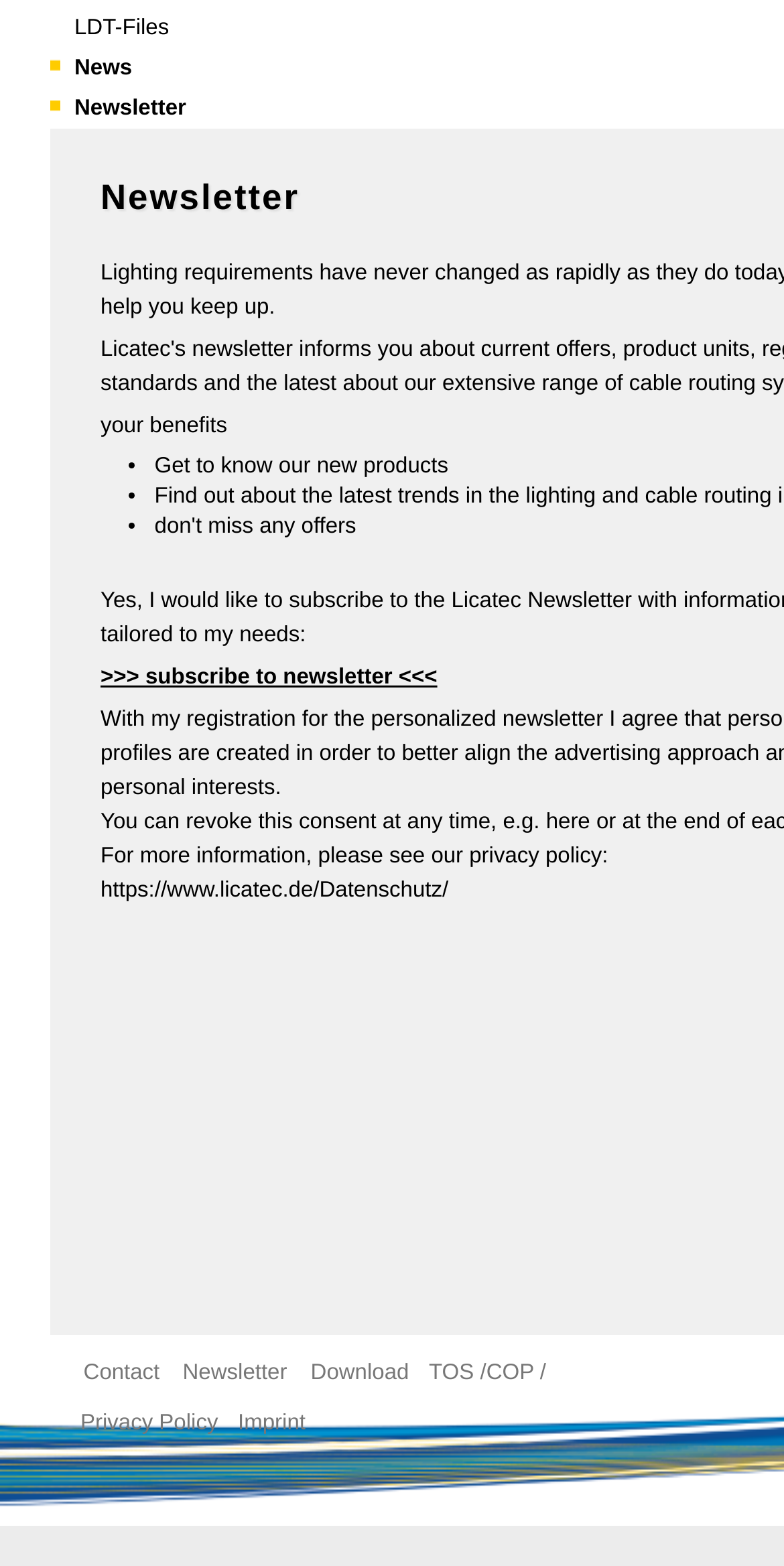Indicate the bounding box coordinates of the element that must be clicked to execute the instruction: "View Terms of Business". The coordinates should be given as four float numbers between 0 and 1, i.e., [left, top, right, bottom].

[0.115, 0.019, 0.792, 0.053]